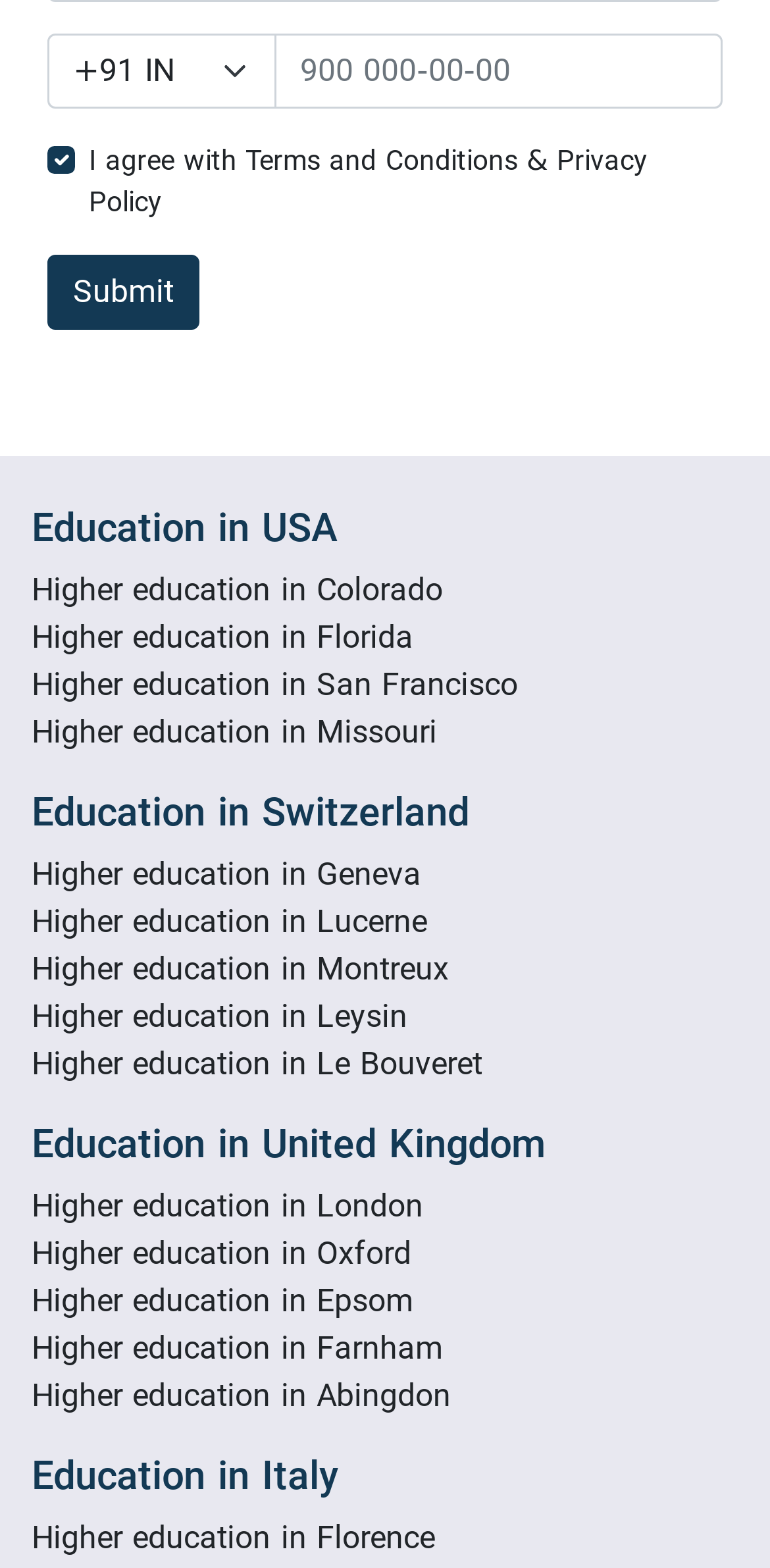Predict the bounding box coordinates of the area that should be clicked to accomplish the following instruction: "Learn about higher education in Colorado". The bounding box coordinates should consist of four float numbers between 0 and 1, i.e., [left, top, right, bottom].

[0.041, 0.363, 0.575, 0.387]